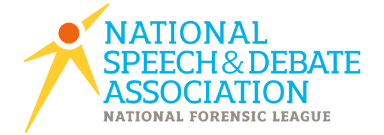What is the phrase written below the main title?
Based on the visual, give a brief answer using one word or a short phrase.

NATIONAL FORENSIC LEAGUE